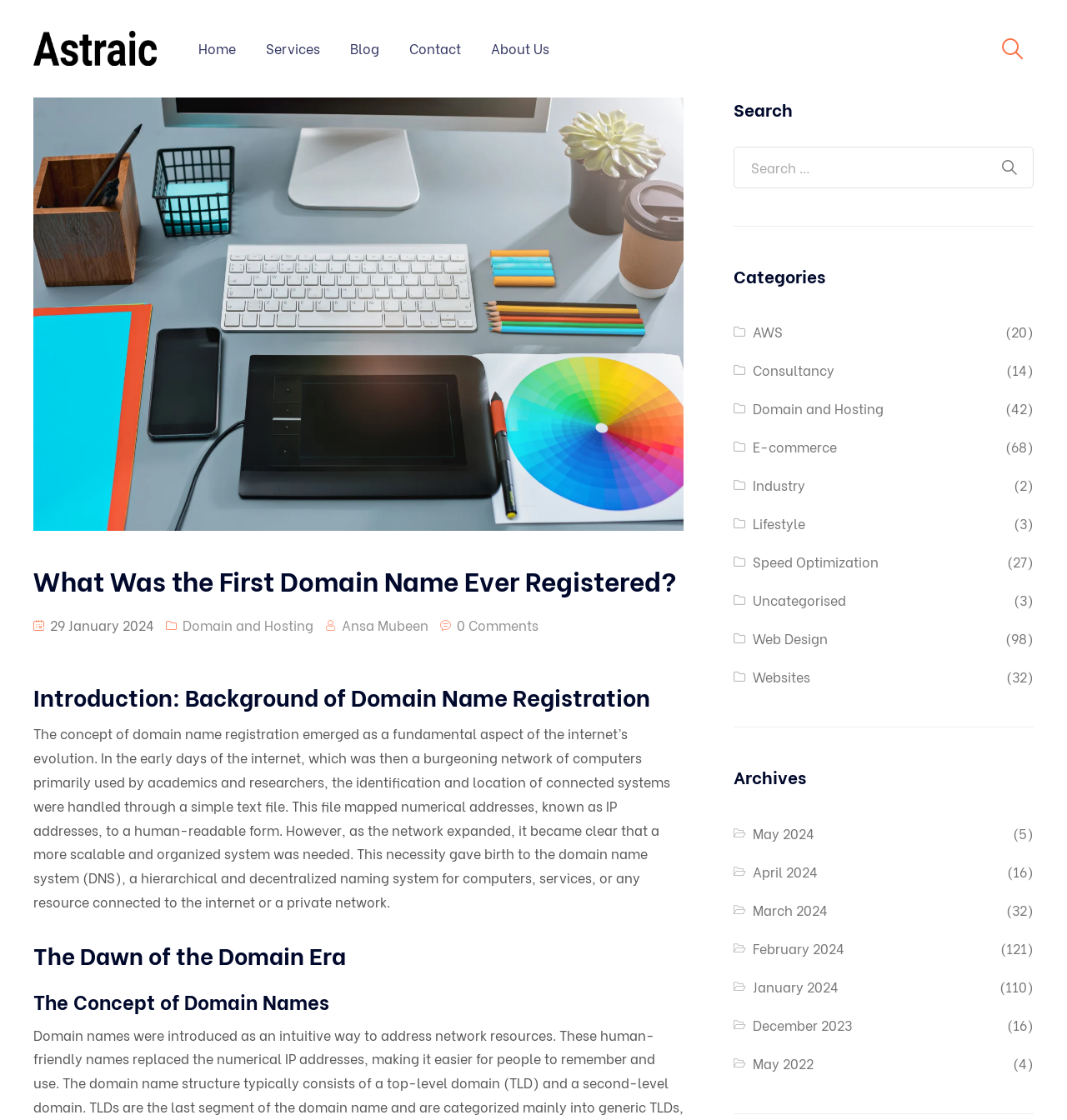Create a detailed narrative describing the layout and content of the webpage.

This webpage is about the history of domain name registration, with a focus on the first domain name ever registered. At the top, there is a navigation bar with links to "Home", "Services", "Blog", "Contact", and "About Us". Below the navigation bar, there is a large image with a heading "What Was the First Domain Name Ever Registered?".

To the right of the image, there is a section with a heading "Introduction: Background of Domain Name Registration", which provides a brief overview of the early days of the internet and the need for a more scalable and organized system, leading to the development of the domain name system (DNS).

Below this section, there are three headings: "The Dawn of the Domain Era", "The Concept of Domain Names", and "Search". The "Search" section has a search box and a "Search" button.

On the right side of the page, there is a section with a heading "Categories", which lists various categories such as "AWS", "Consultancy", "Domain and Hosting", and others, each with a number of related articles in parentheses. Below the categories, there is a section with a heading "Archives", which lists monthly archives from May 2024 to May 2022, each with a number of related articles in parentheses.

Throughout the page, there are several links to related articles and categories, as well as a few images and headings that break up the text. The overall layout is organized and easy to navigate, with clear headings and concise text.